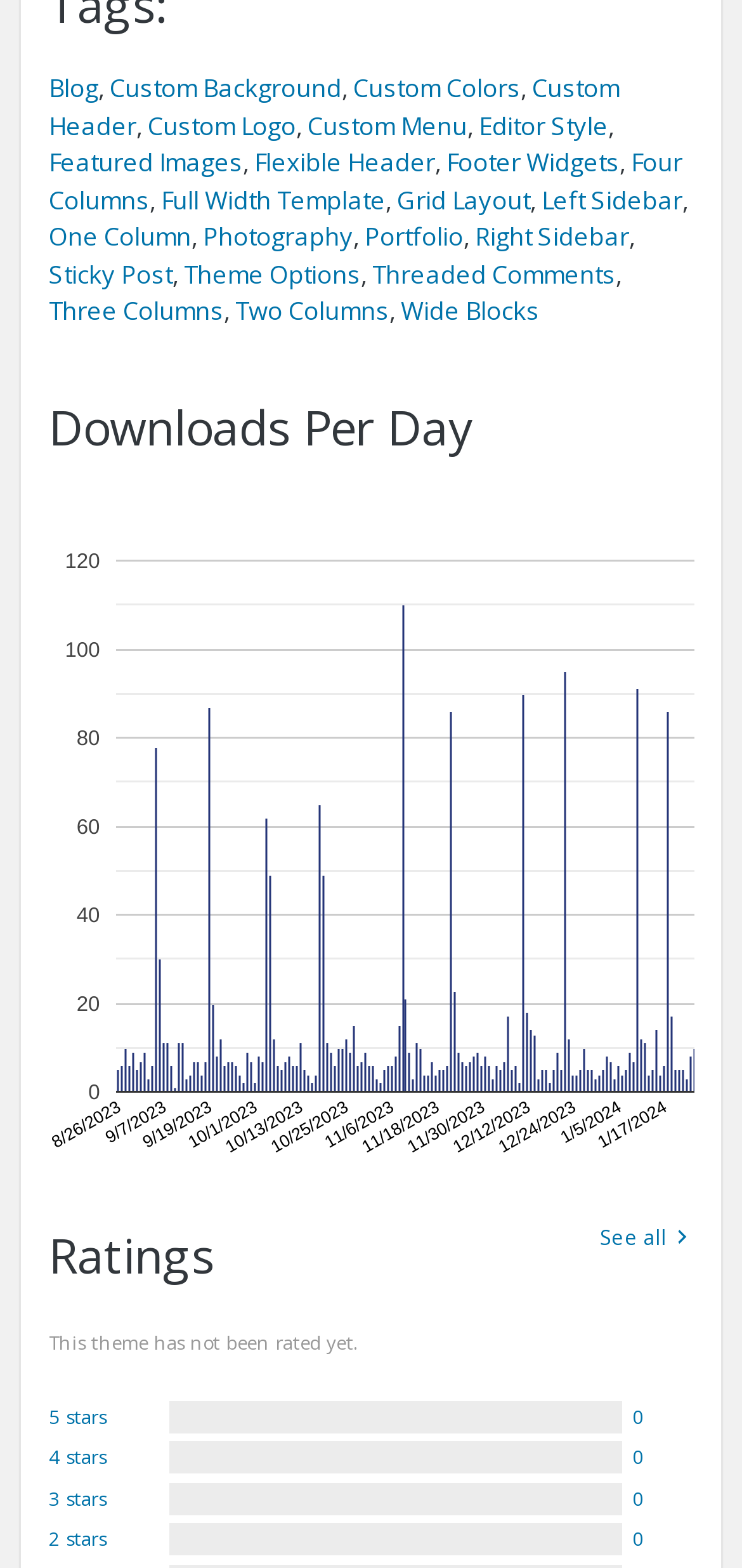What is the current rating of the theme?
Provide a concise answer using a single word or phrase based on the image.

Not rated yet